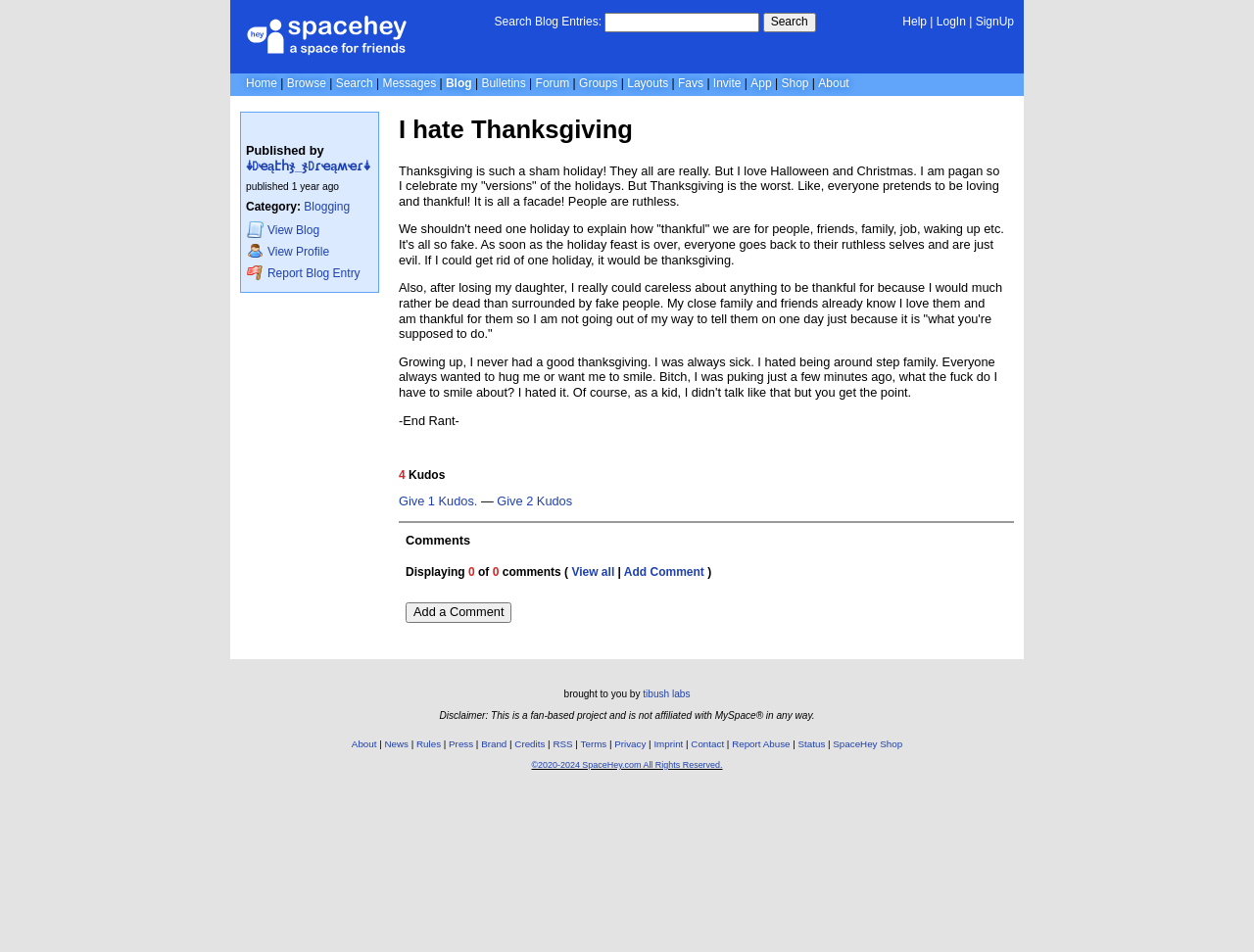Provide a brief response using a word or short phrase to this question:
What is the name of the blog?

⸸Ꭰҽąէհჯ_ჯᎠɾҽąʍҽɾ⸸'s Blog